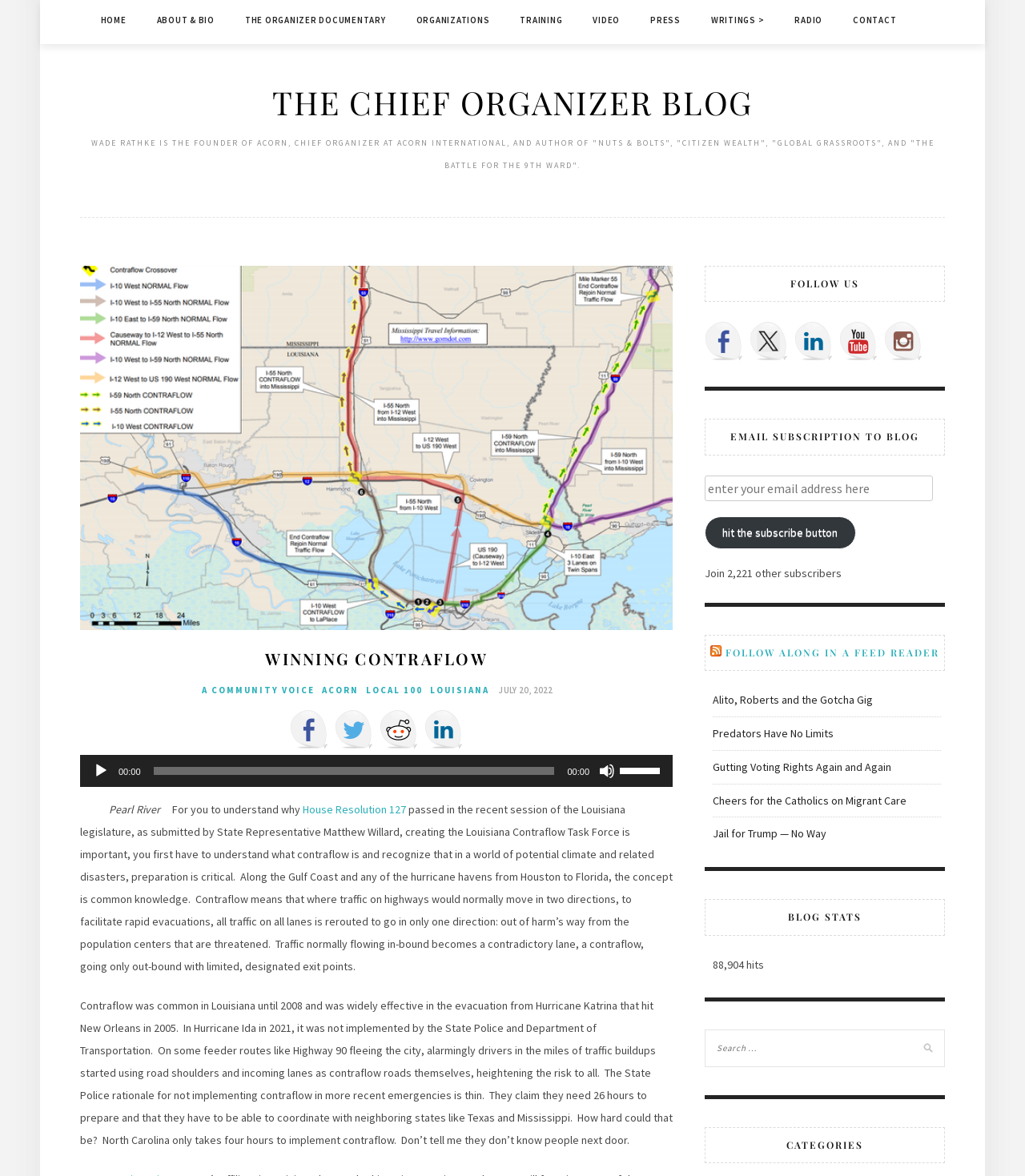Locate the bounding box coordinates of the element's region that should be clicked to carry out the following instruction: "Subscribe to the blog". The coordinates need to be four float numbers between 0 and 1, i.e., [left, top, right, bottom].

[0.688, 0.439, 0.835, 0.467]